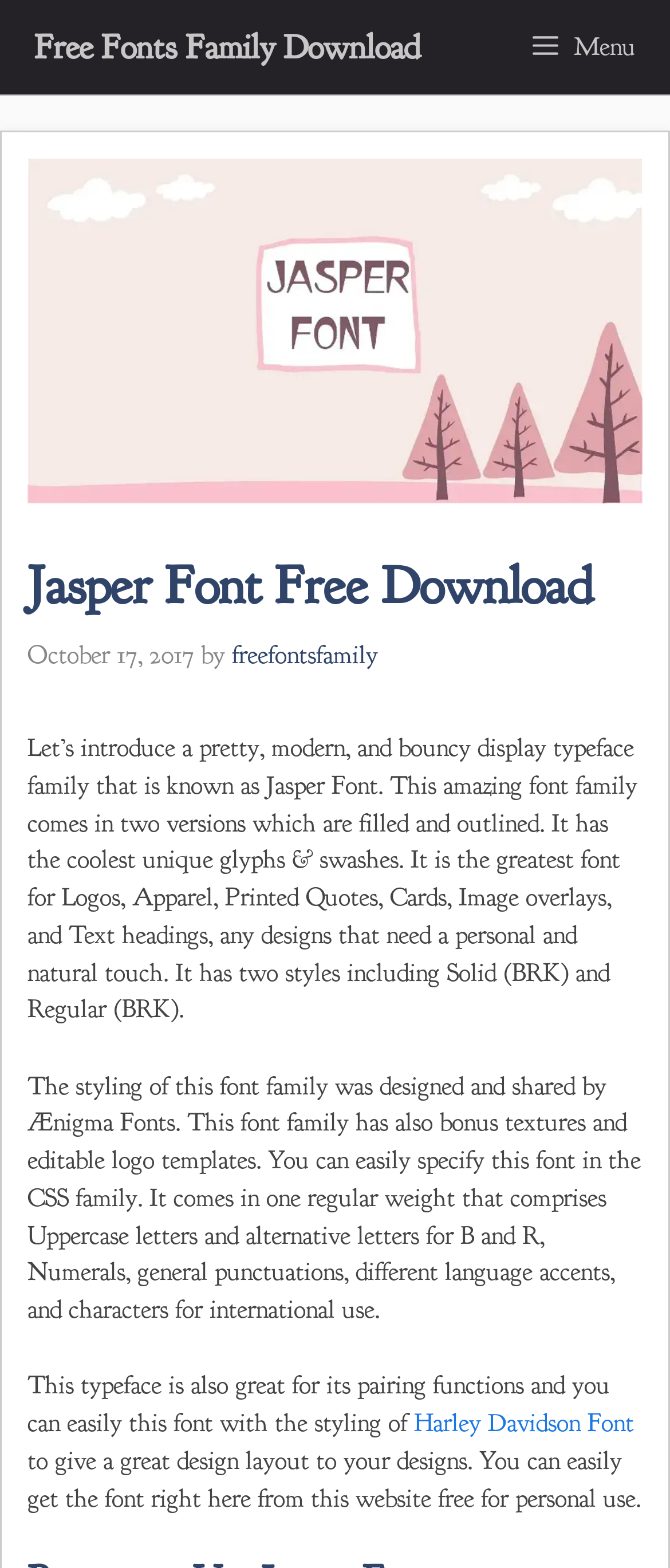Who designed the styling of the Jasper Font family?
Give a detailed and exhaustive answer to the question.

The description of the font family states that 'The styling of this font family was designed and shared by Ænigma Fonts.'